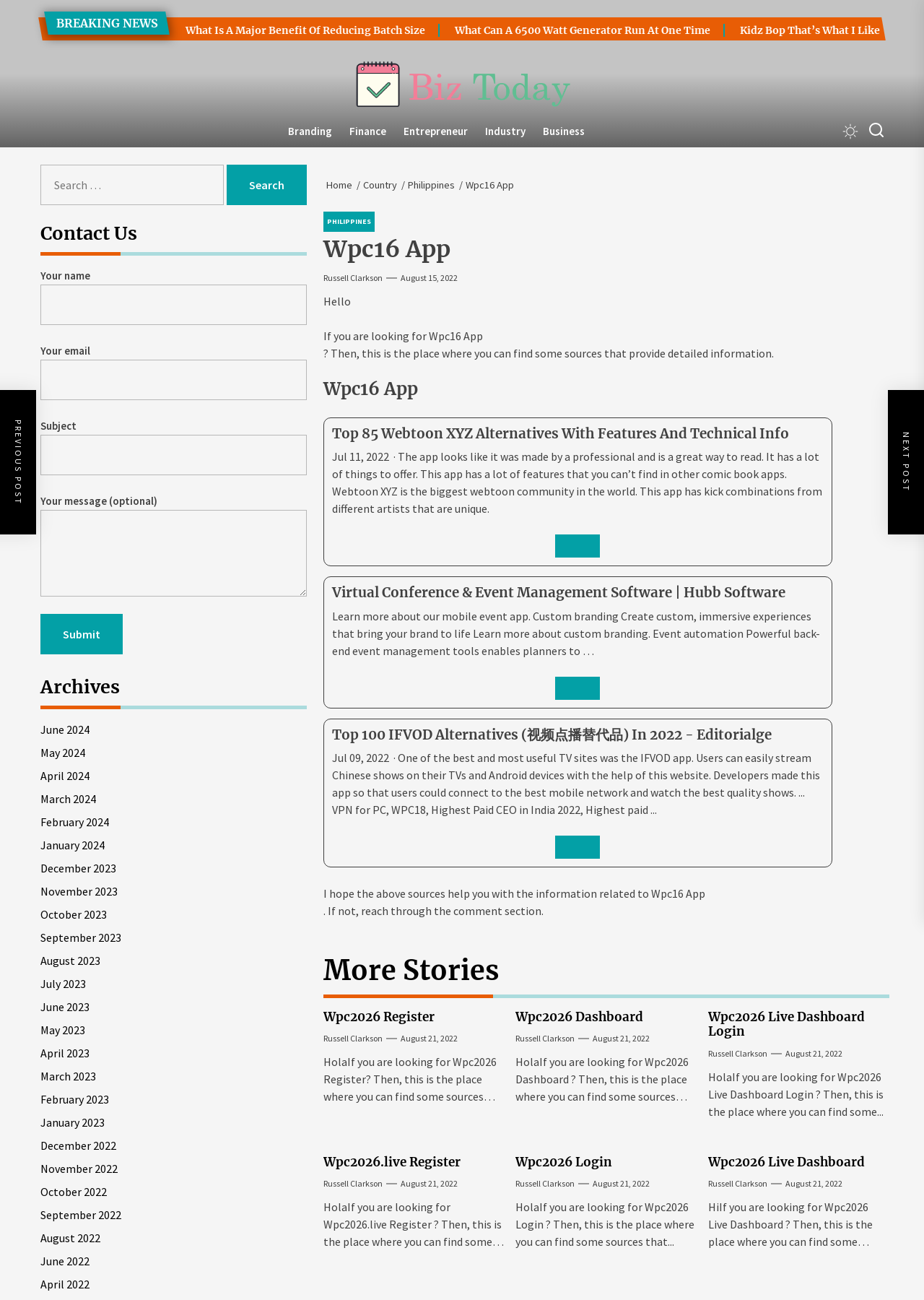Specify the bounding box coordinates for the region that must be clicked to perform the given instruction: "Sign up for the newsletter".

None